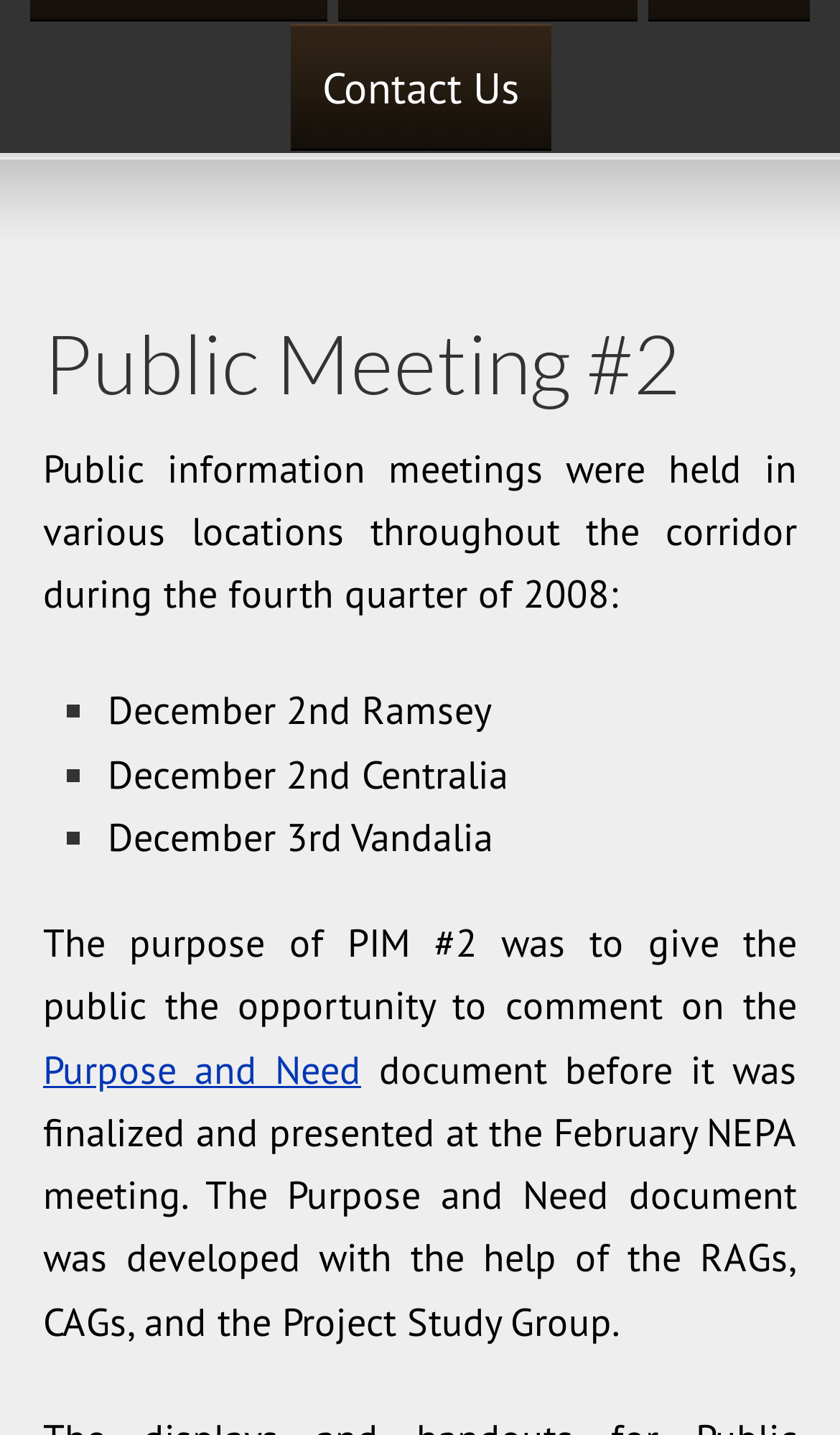Extract the bounding box coordinates for the UI element described by the text: "Purpose and Need". The coordinates should be in the form of [left, top, right, bottom] with values between 0 and 1.

[0.051, 0.727, 0.43, 0.762]